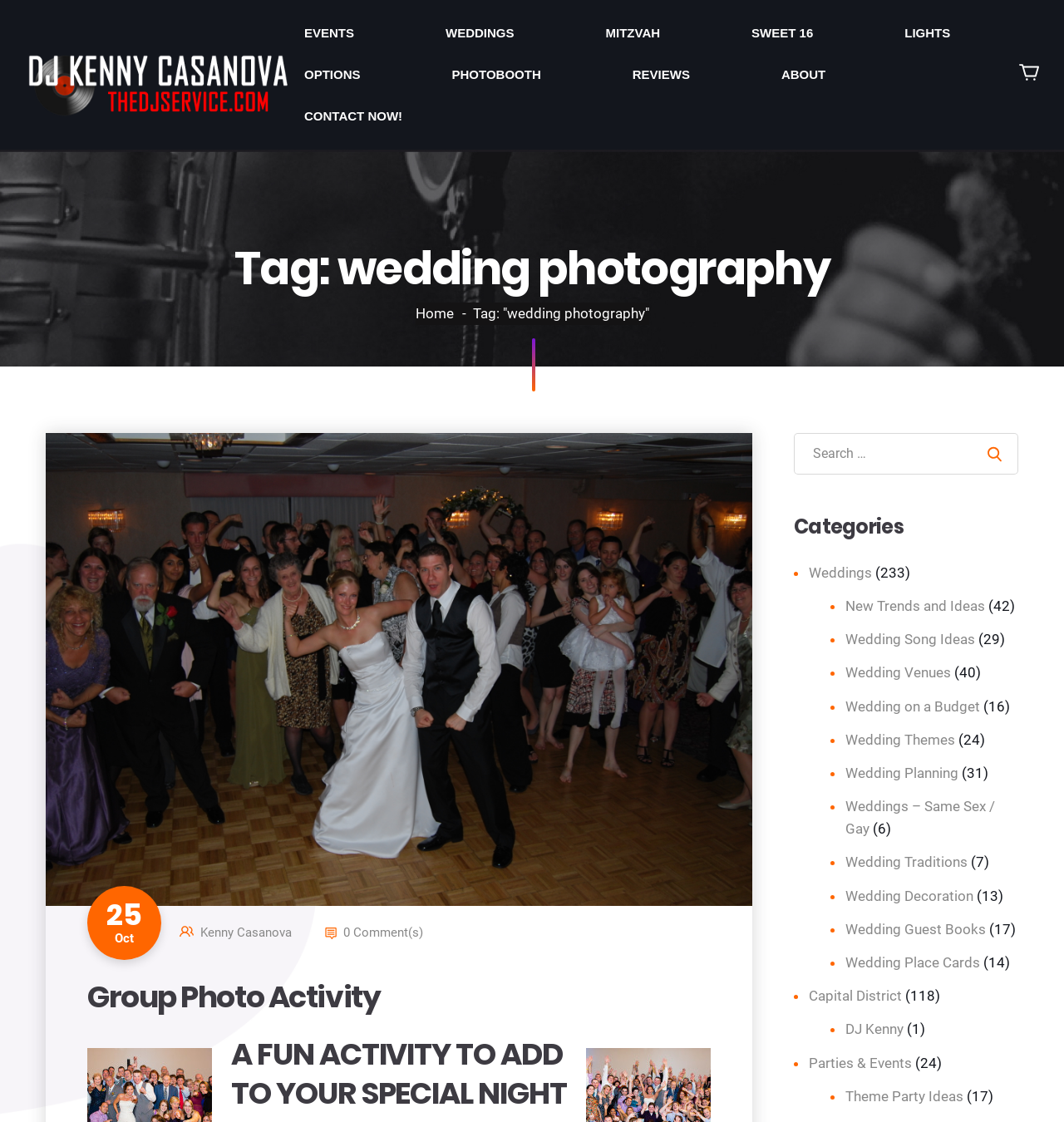Can you find the bounding box coordinates of the area I should click to execute the following instruction: "Contact now"?

[0.423, 0.039, 0.518, 0.066]